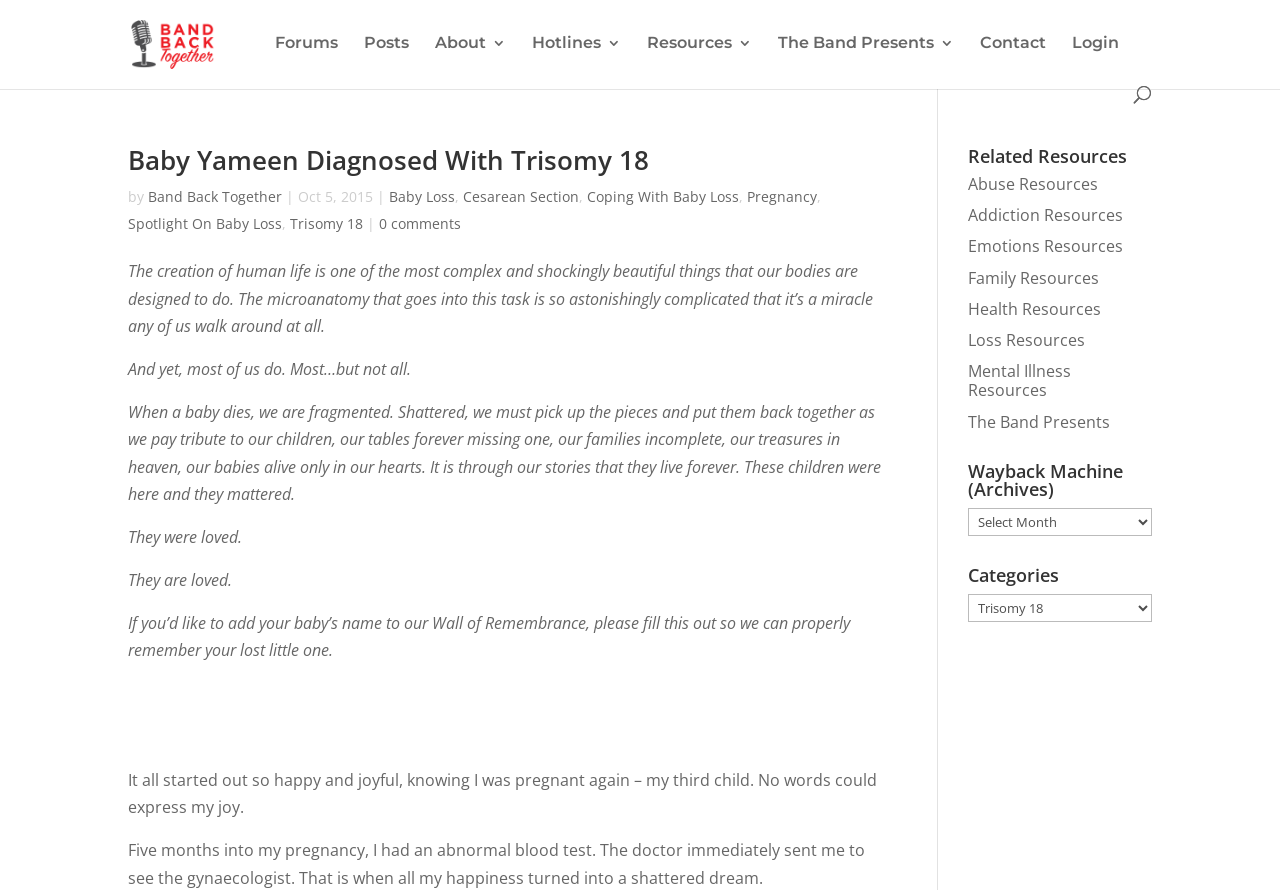Locate the coordinates of the bounding box for the clickable region that fulfills this instruction: "Click on the 'Forums' link".

[0.215, 0.037, 0.264, 0.097]